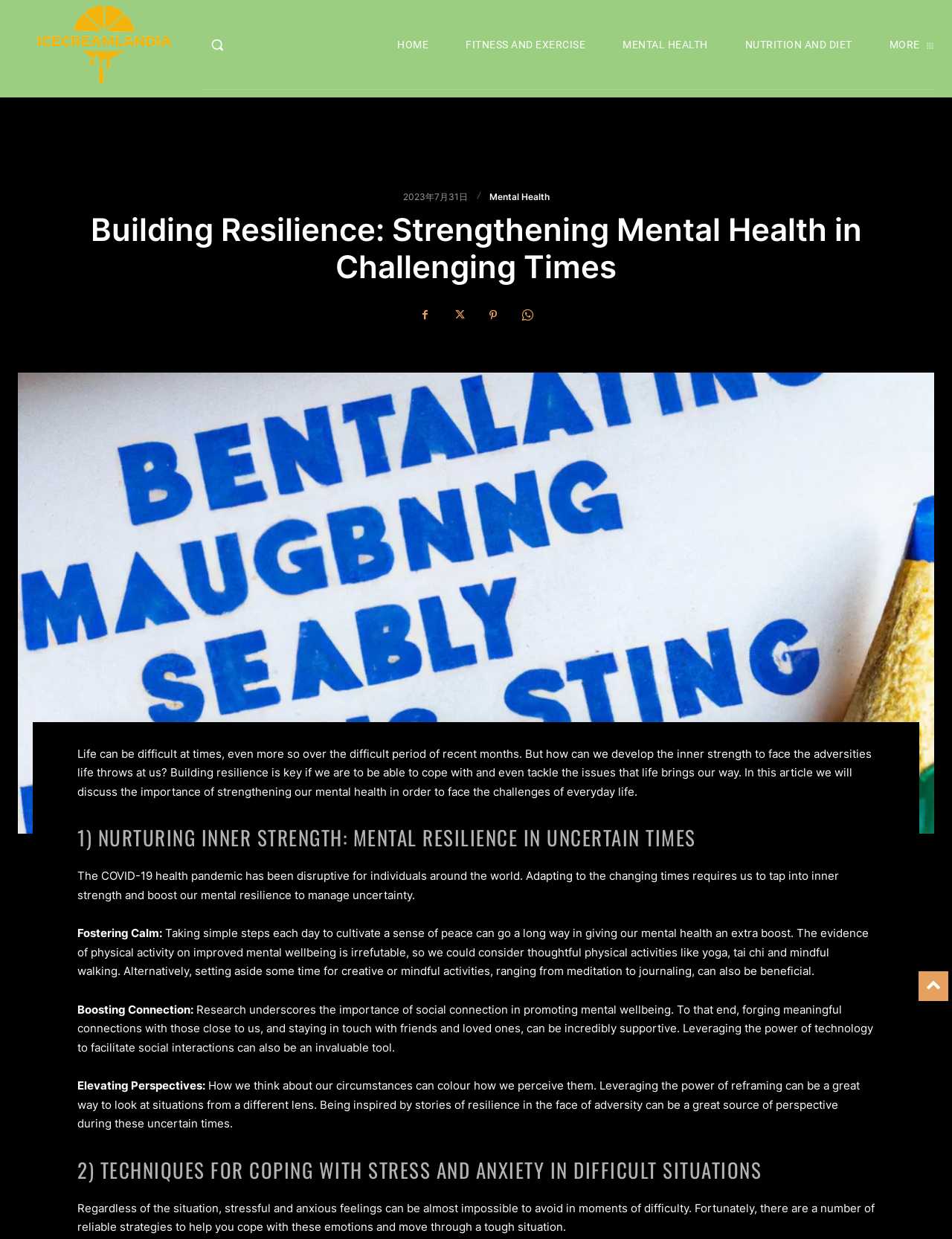Please identify the bounding box coordinates of the clickable region that I should interact with to perform the following instruction: "Click the 'NUTRITION AND DIET' link". The coordinates should be expressed as four float numbers between 0 and 1, i.e., [left, top, right, bottom].

[0.783, 0.011, 0.895, 0.061]